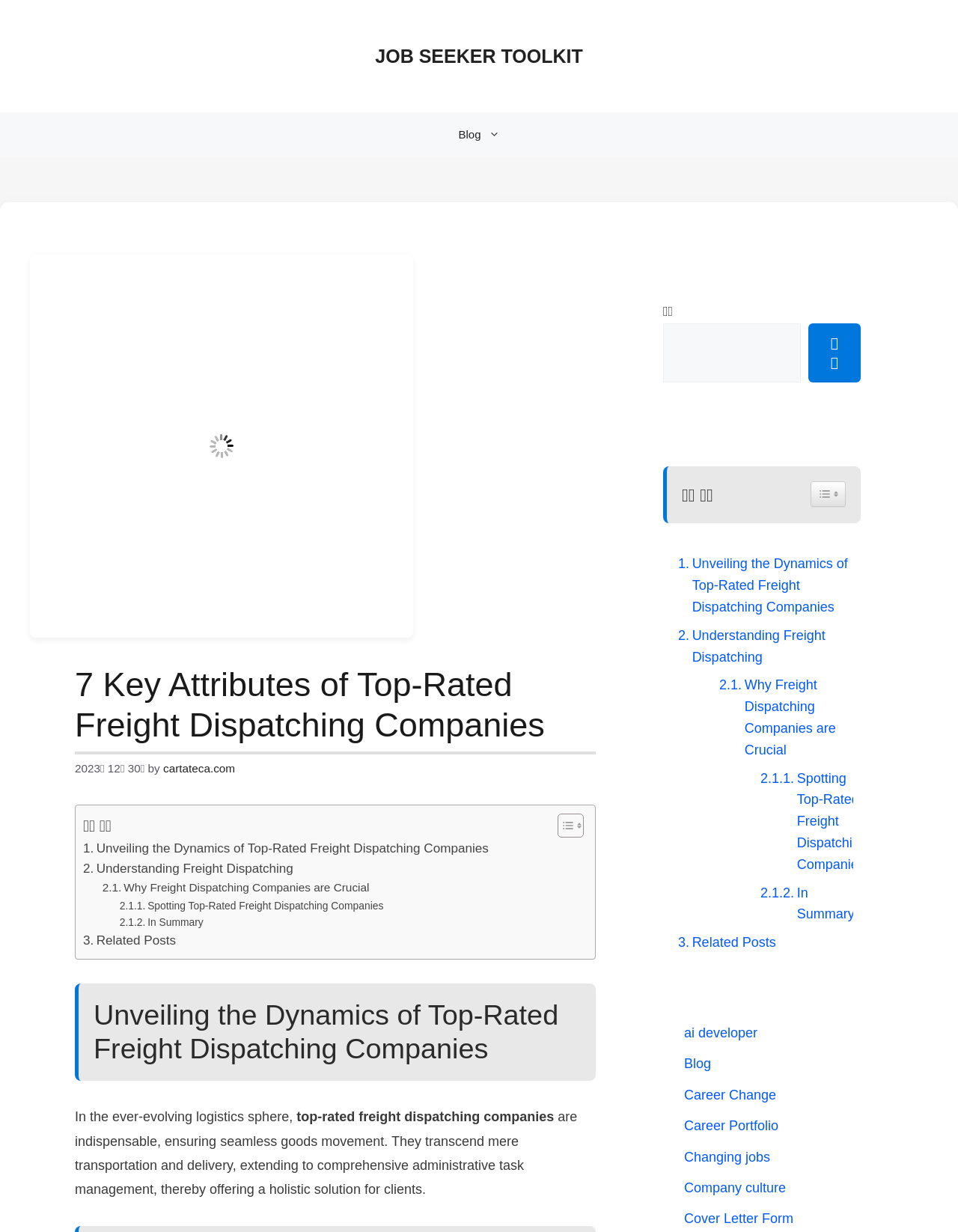What is the title of the first section of the blog post?
Answer the question with a single word or phrase derived from the image.

Unveiling the Dynamics of Top-Rated Freight Dispatching Companies